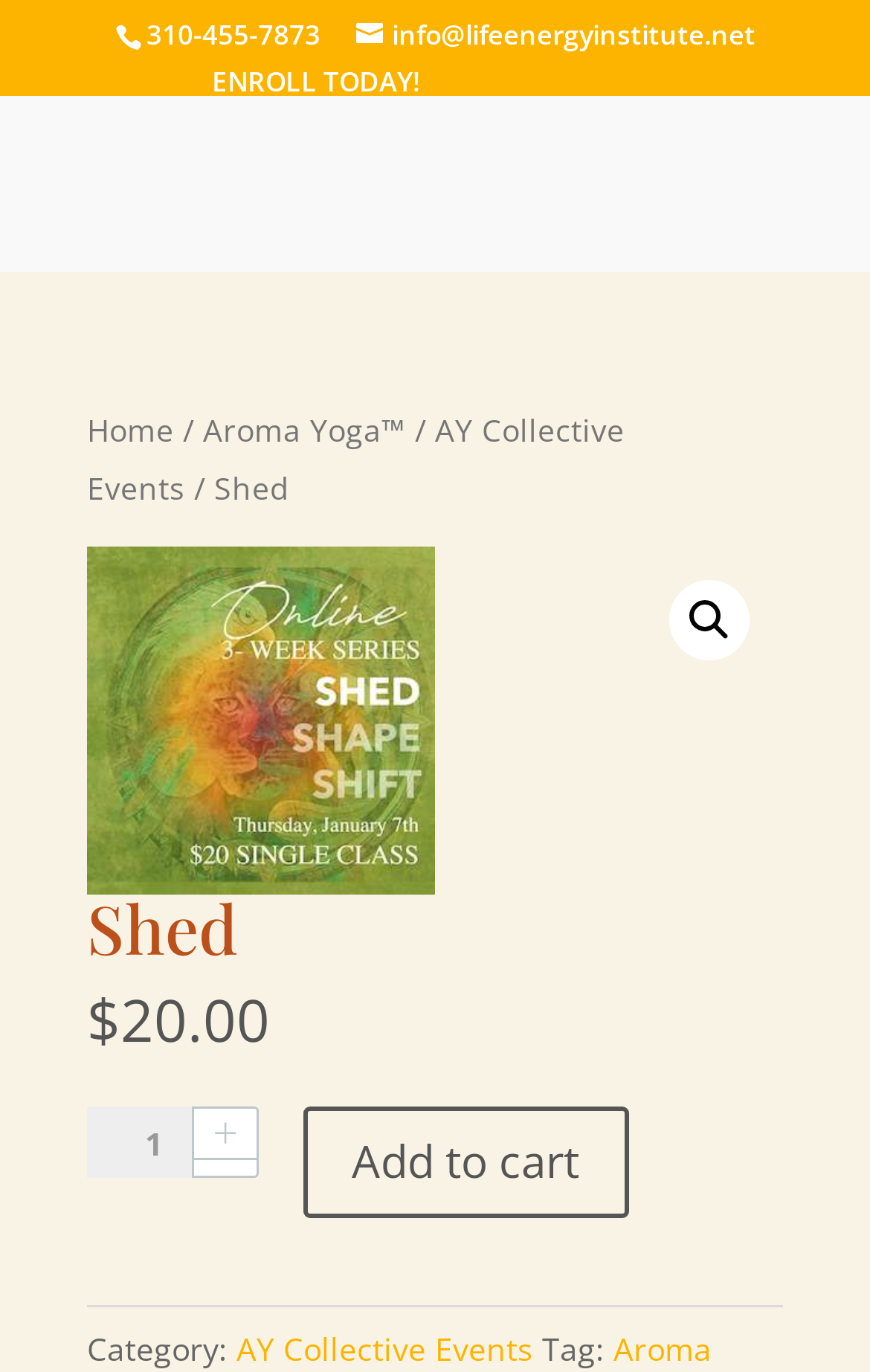Answer the question briefly using a single word or phrase: 
What is the minimum quantity of the product that can be added to cart?

1